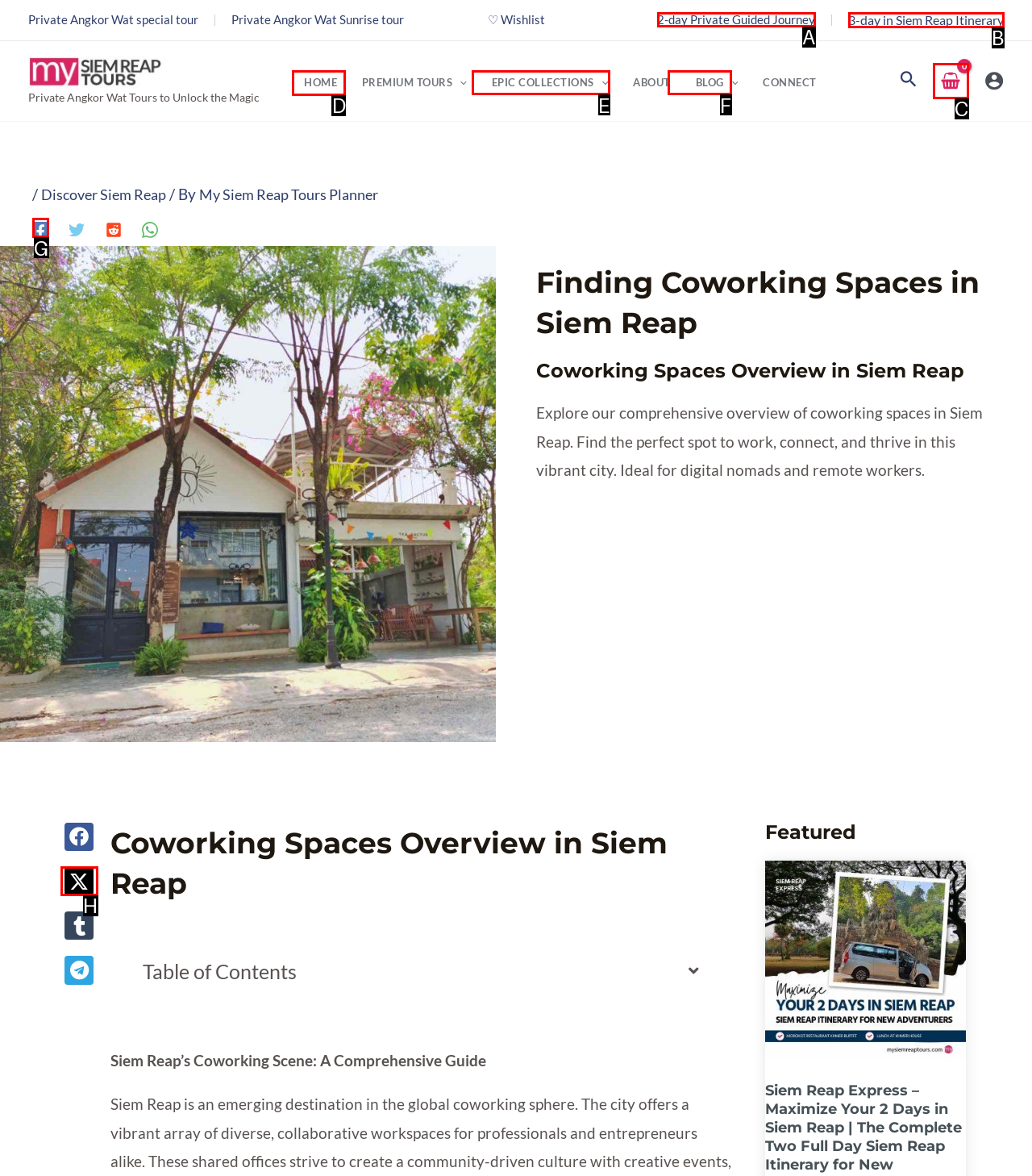For the instruction: Go to HOME page, which HTML element should be clicked?
Respond with the letter of the appropriate option from the choices given.

D